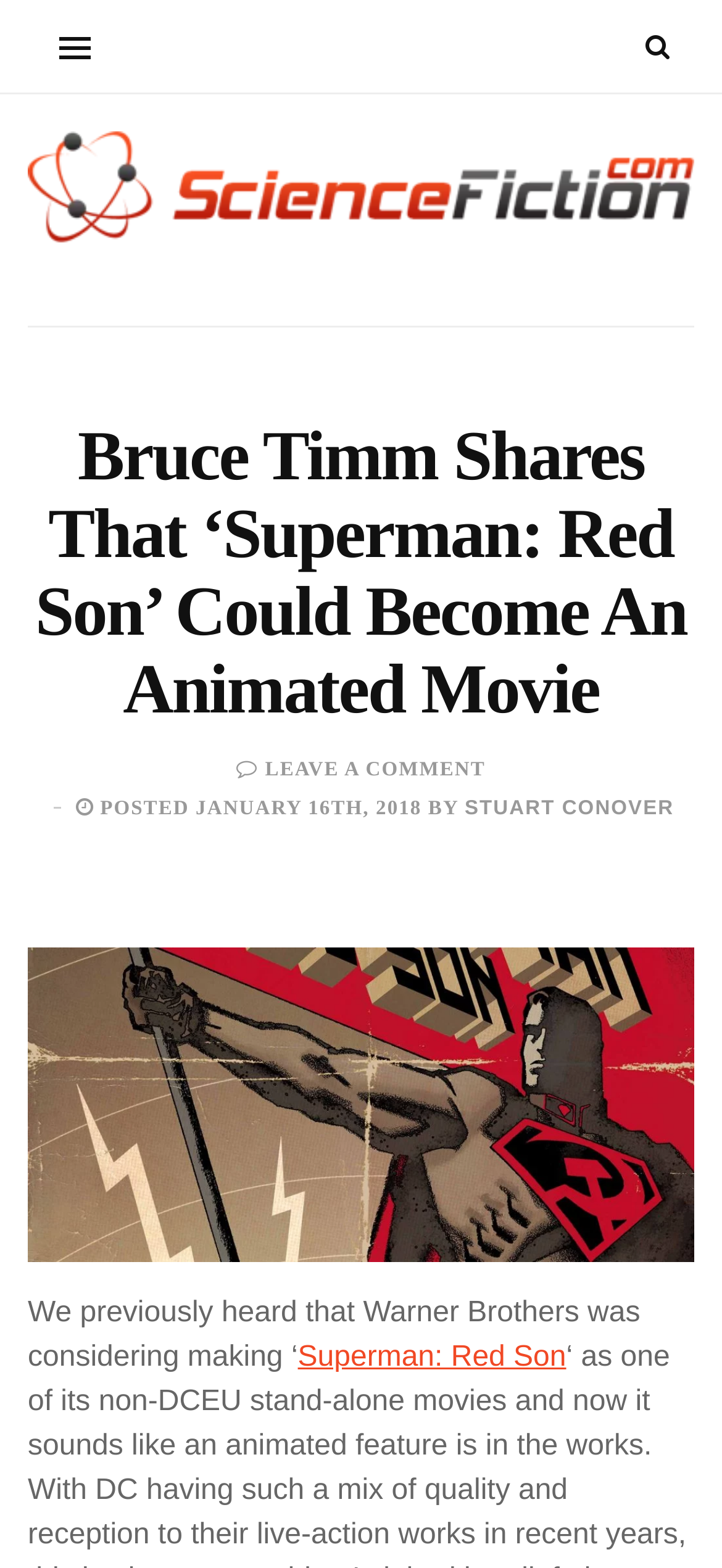Can you locate the main headline on this webpage and provide its text content?

Bruce Timm Shares That ‘Superman: Red Son’ Could Become An Animated Movie